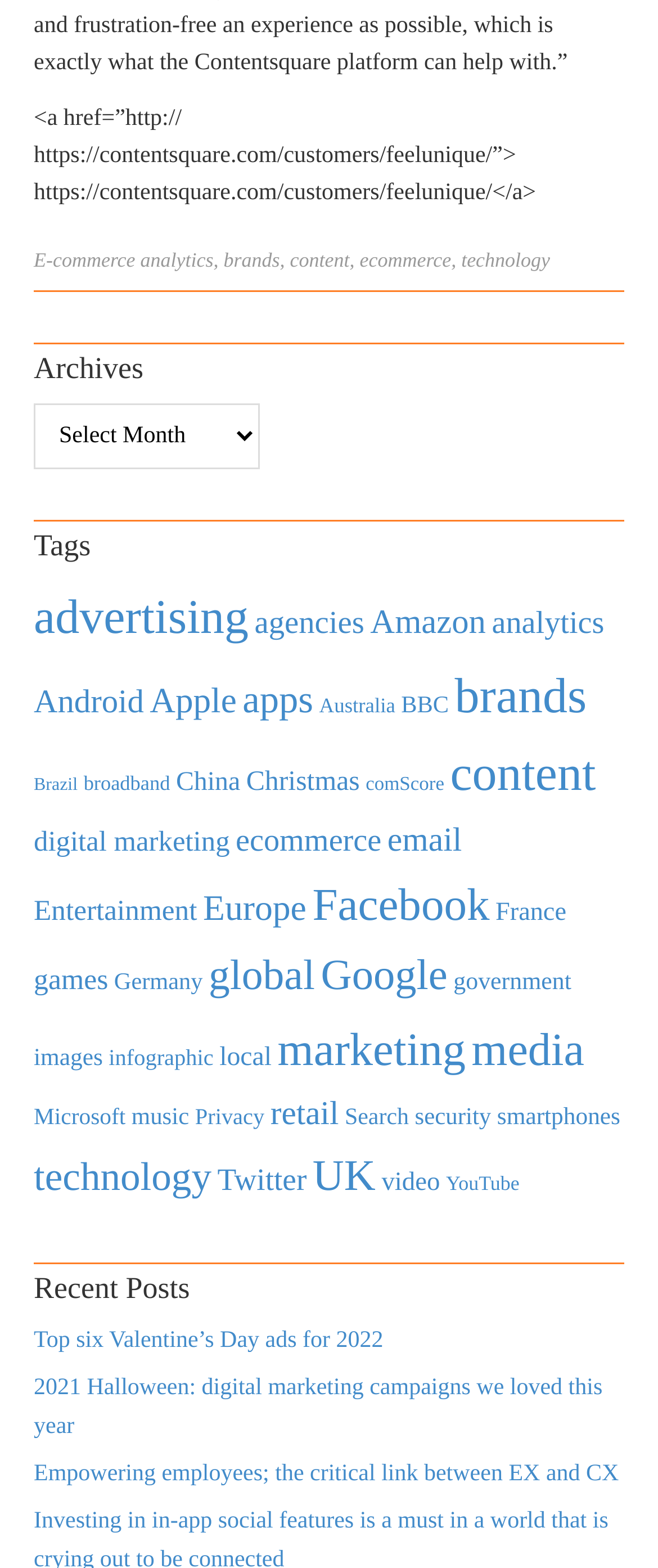How many recent posts are displayed?
Refer to the image and give a detailed answer to the question.

I looked at the 'Recent Posts' section and found three links, indicating that three recent posts are displayed.